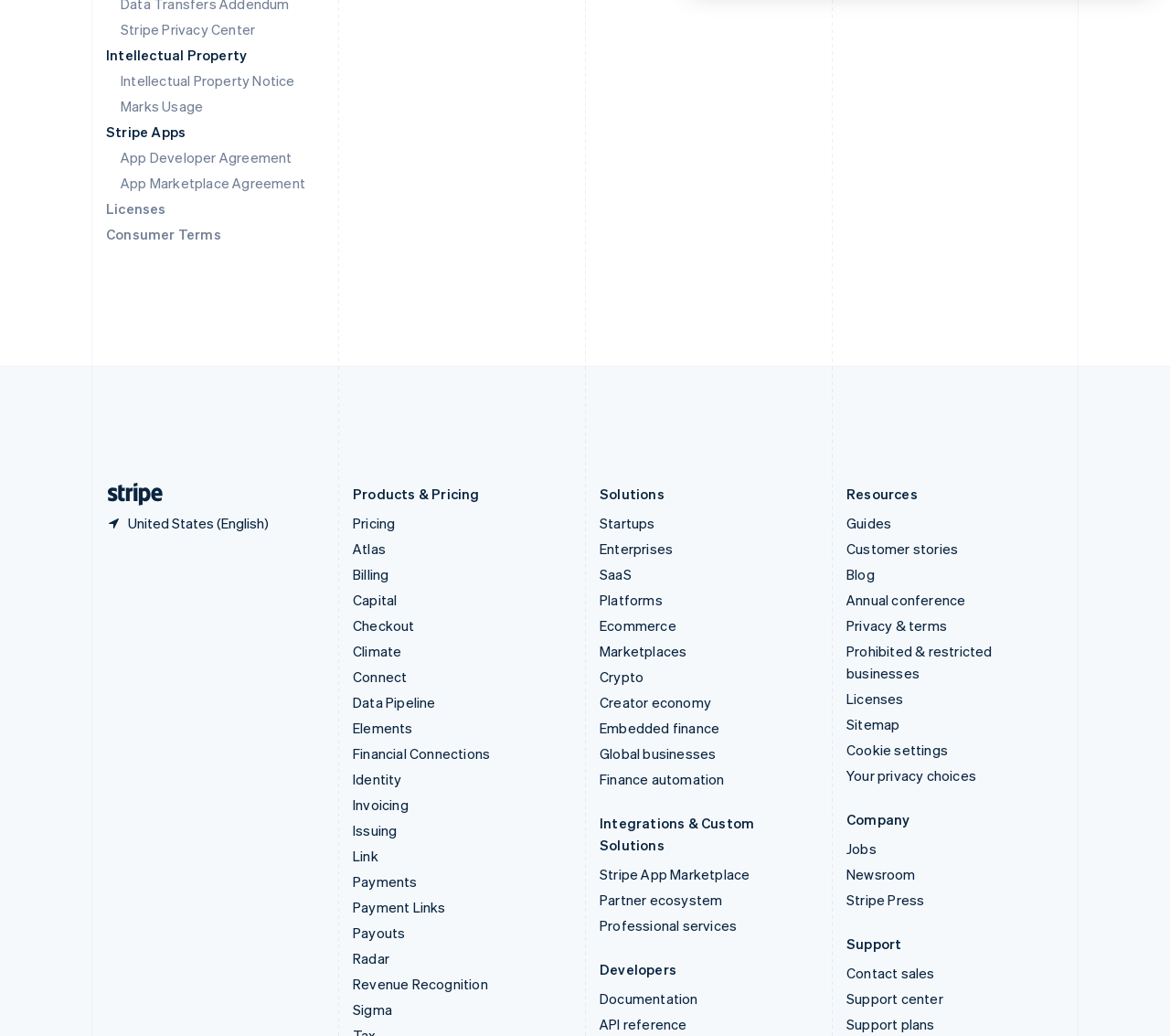Find the bounding box coordinates for the area that should be clicked to accomplish the instruction: "Learn about Intellectual Property".

[0.091, 0.042, 0.277, 0.064]